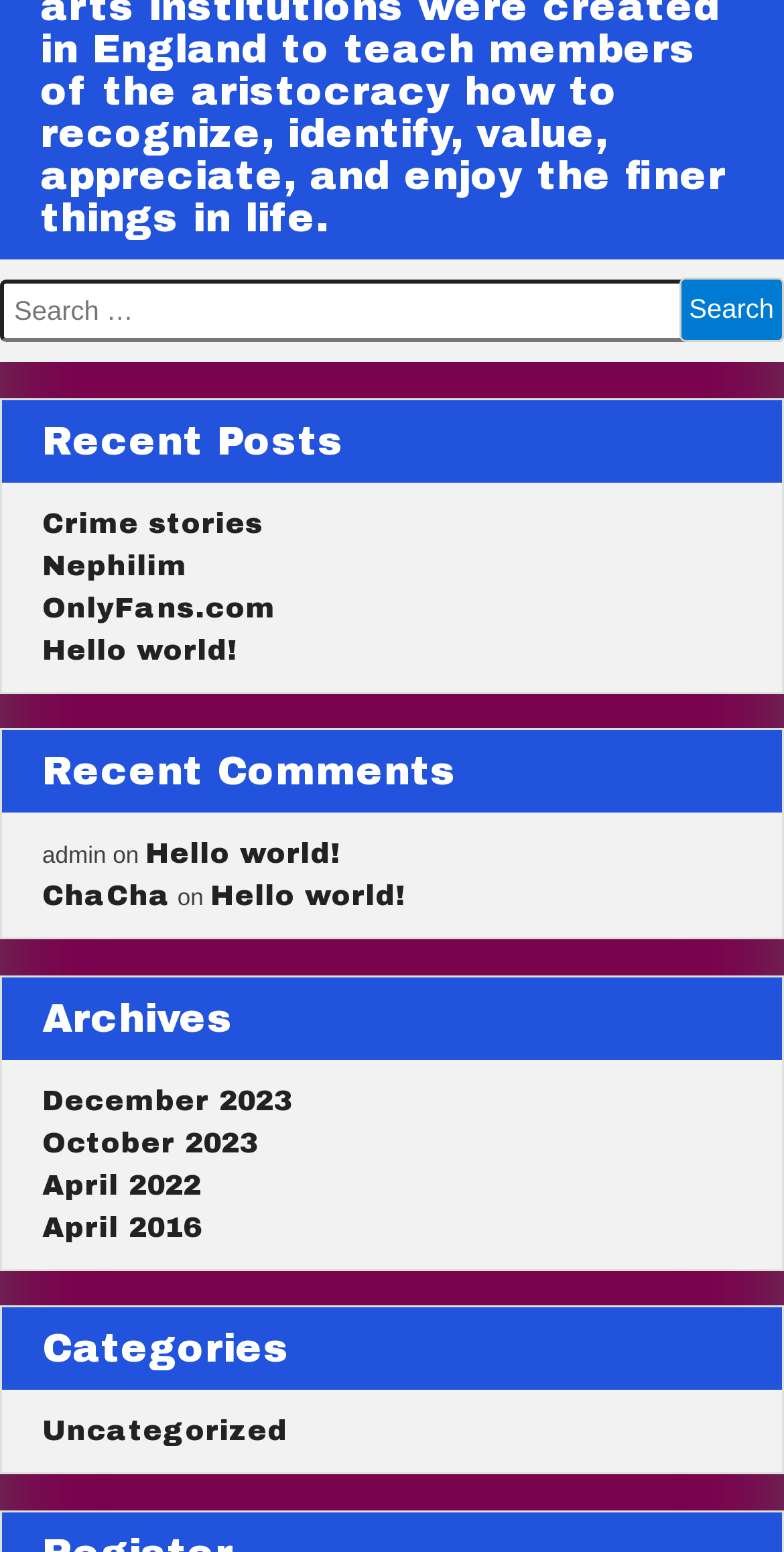Locate the bounding box of the UI element based on this description: "parent_node: Search for: value="Search"". Provide four float numbers between 0 and 1 as [left, top, right, bottom].

[0.866, 0.179, 1.0, 0.221]